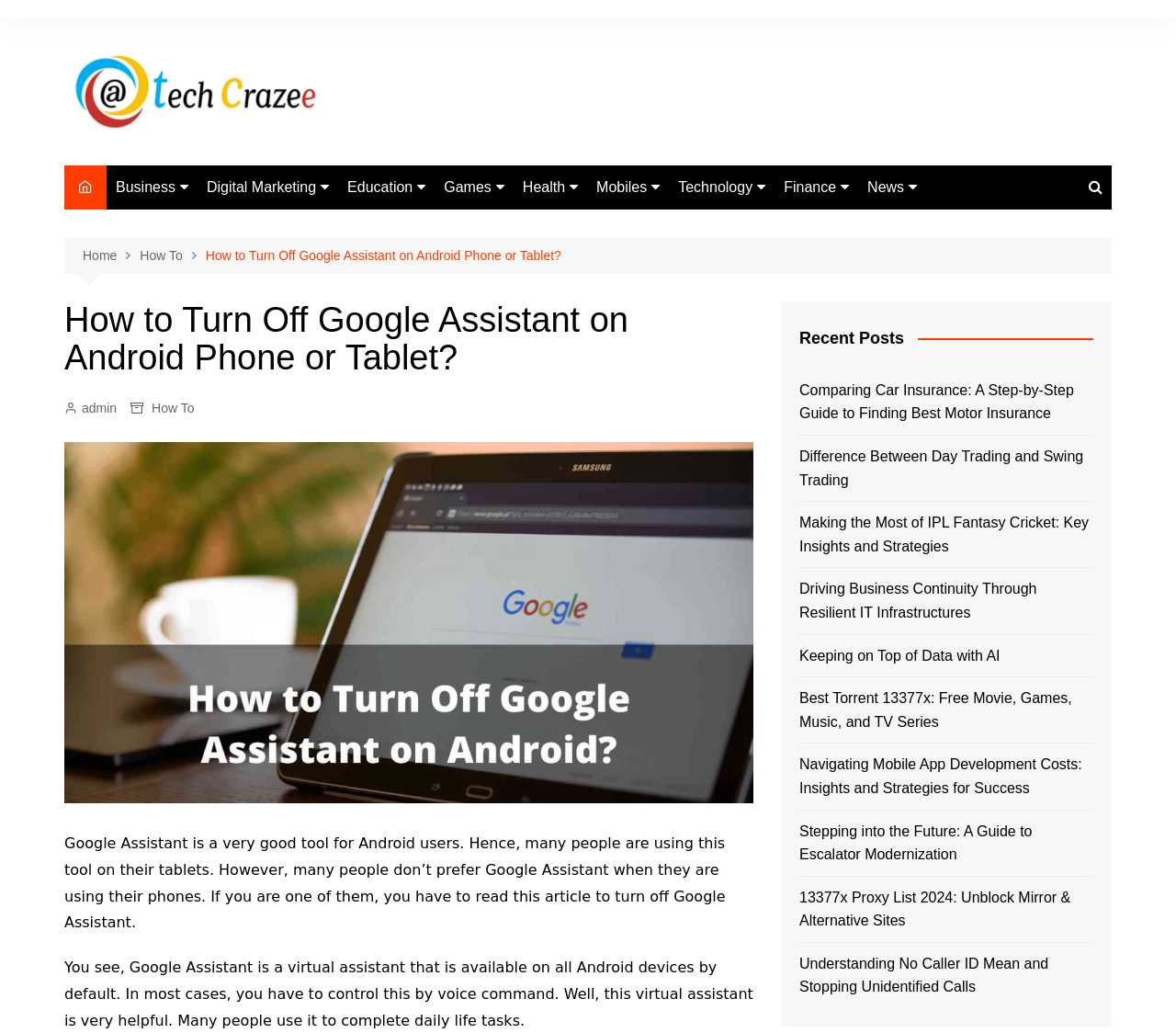Locate and extract the headline of this webpage.

How to Turn Off Google Assistant on Android Phone or Tablet?